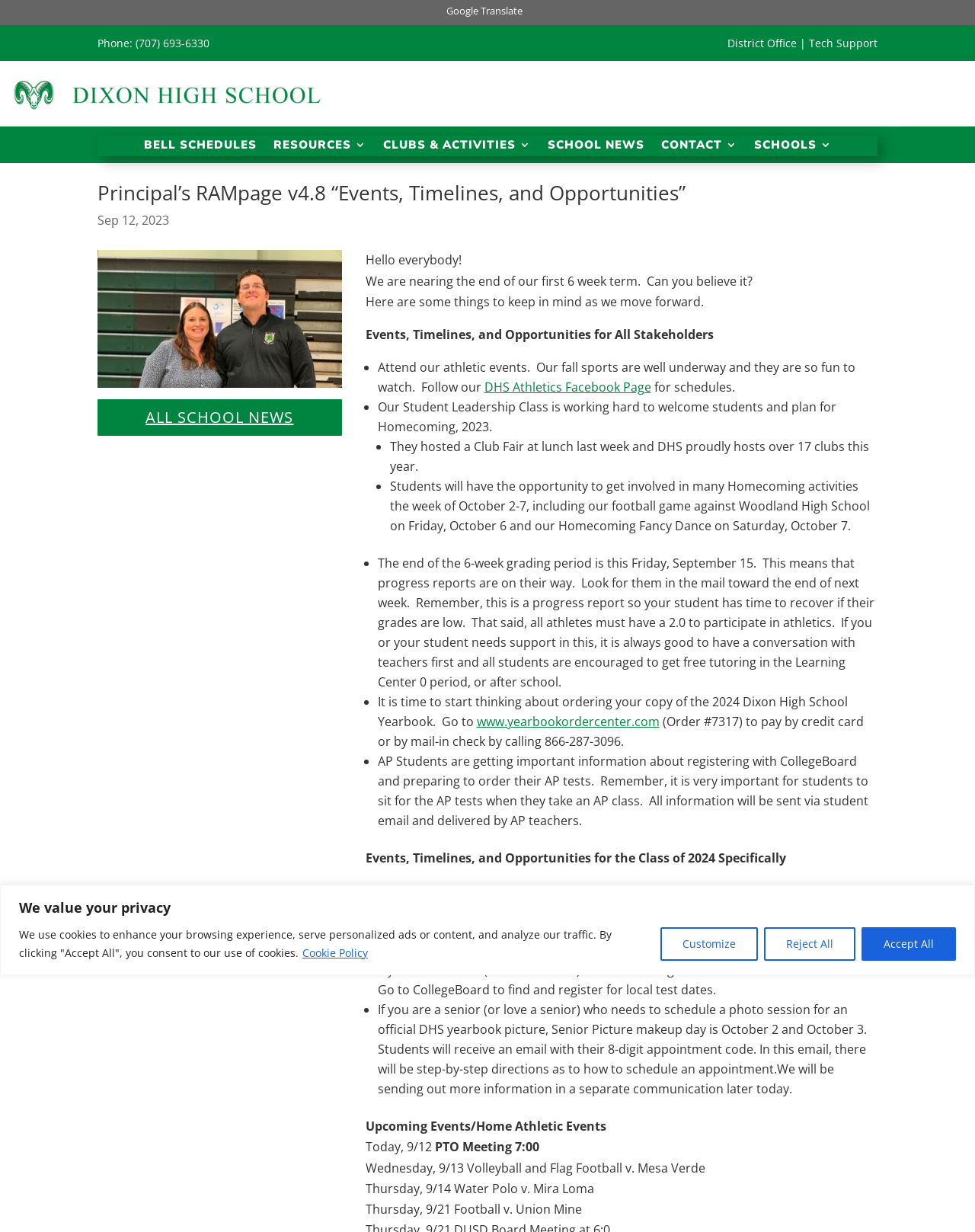Please locate and generate the primary heading on this webpage.

Principal’s RAMpage v4.8 “Events, Timelines, and Opportunities”